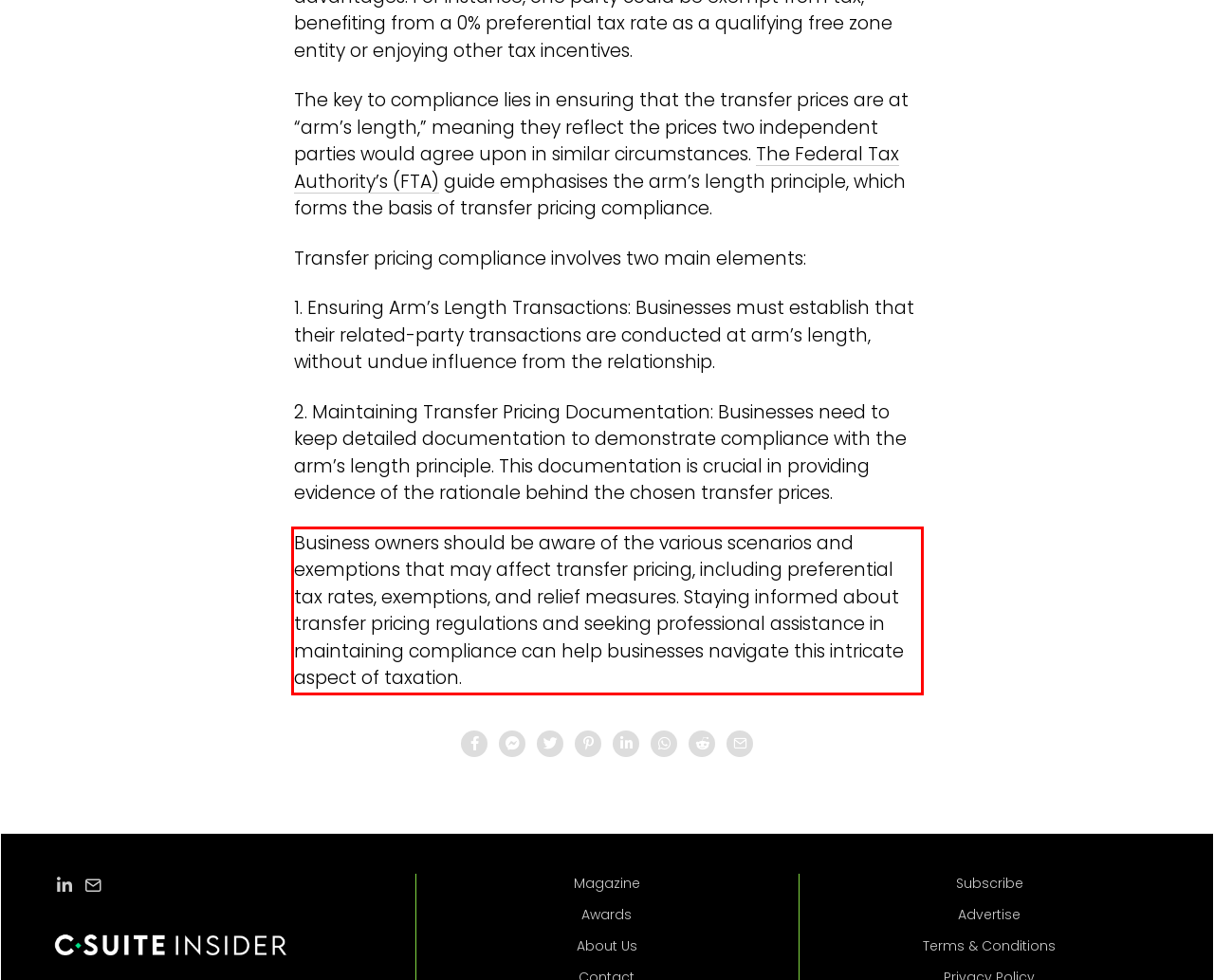Analyze the screenshot of the webpage that features a red bounding box and recognize the text content enclosed within this red bounding box.

Business owners should be aware of the various scenarios and exemptions that may affect transfer pricing, including preferential tax rates, exemptions, and relief measures. Staying informed about transfer pricing regulations and seeking professional assistance in maintaining compliance can help businesses navigate this intricate aspect of taxation.